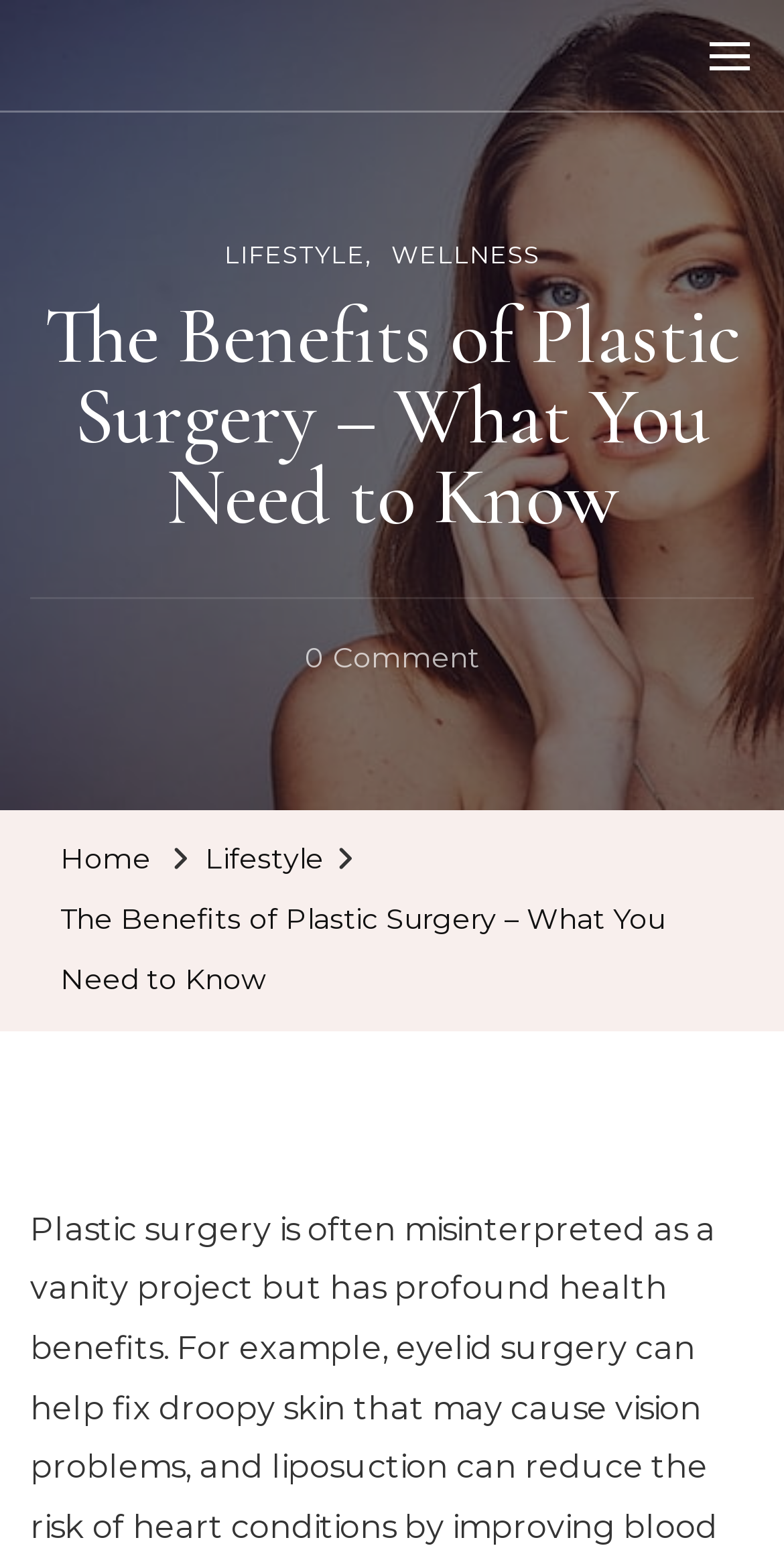Provide a one-word or short-phrase answer to the question:
What are the main sections of the website?

Home, Lifestyle